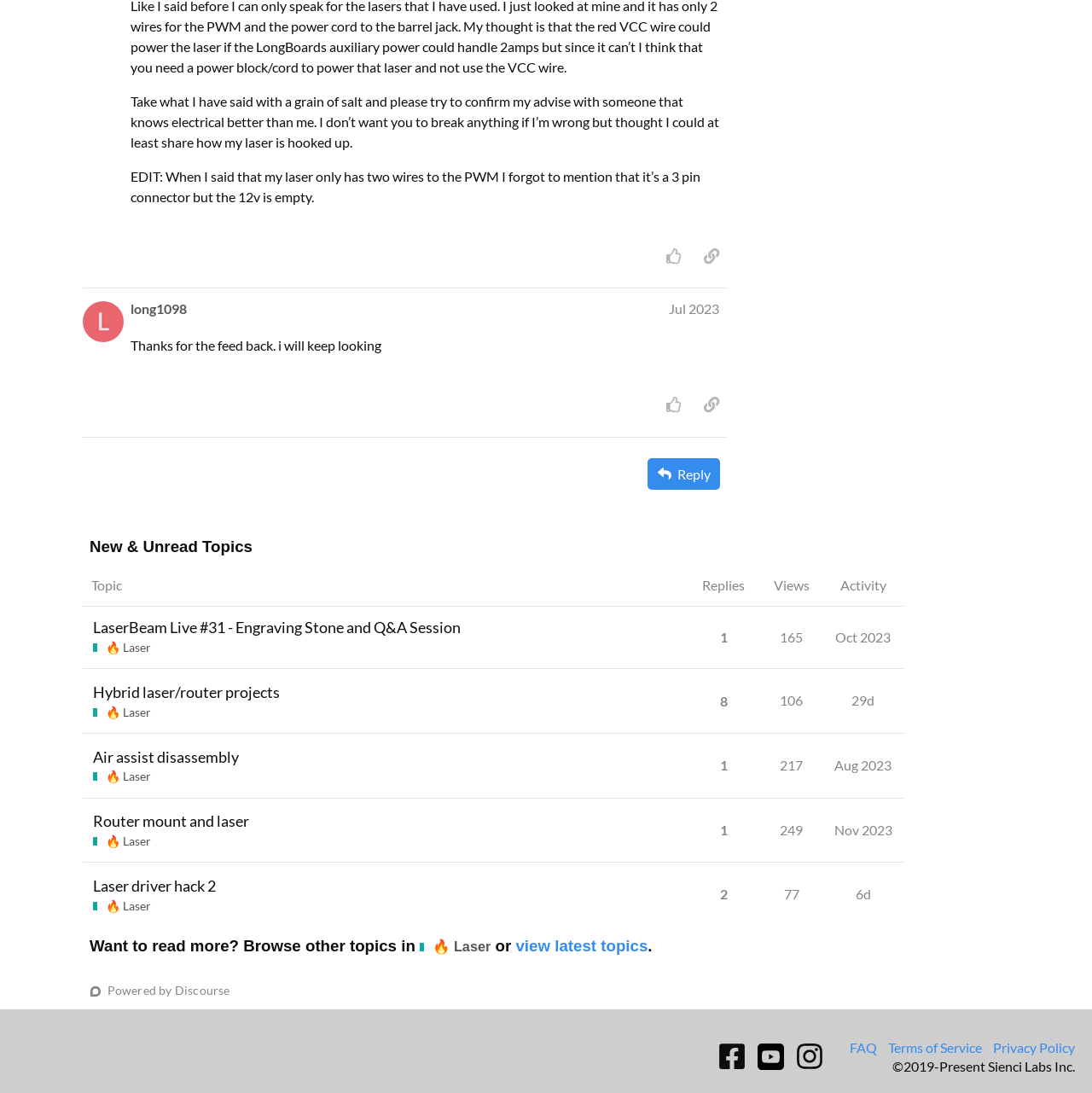How many topics are listed in the 'New & Unread Topics' section?
Answer the question with a single word or phrase, referring to the image.

4